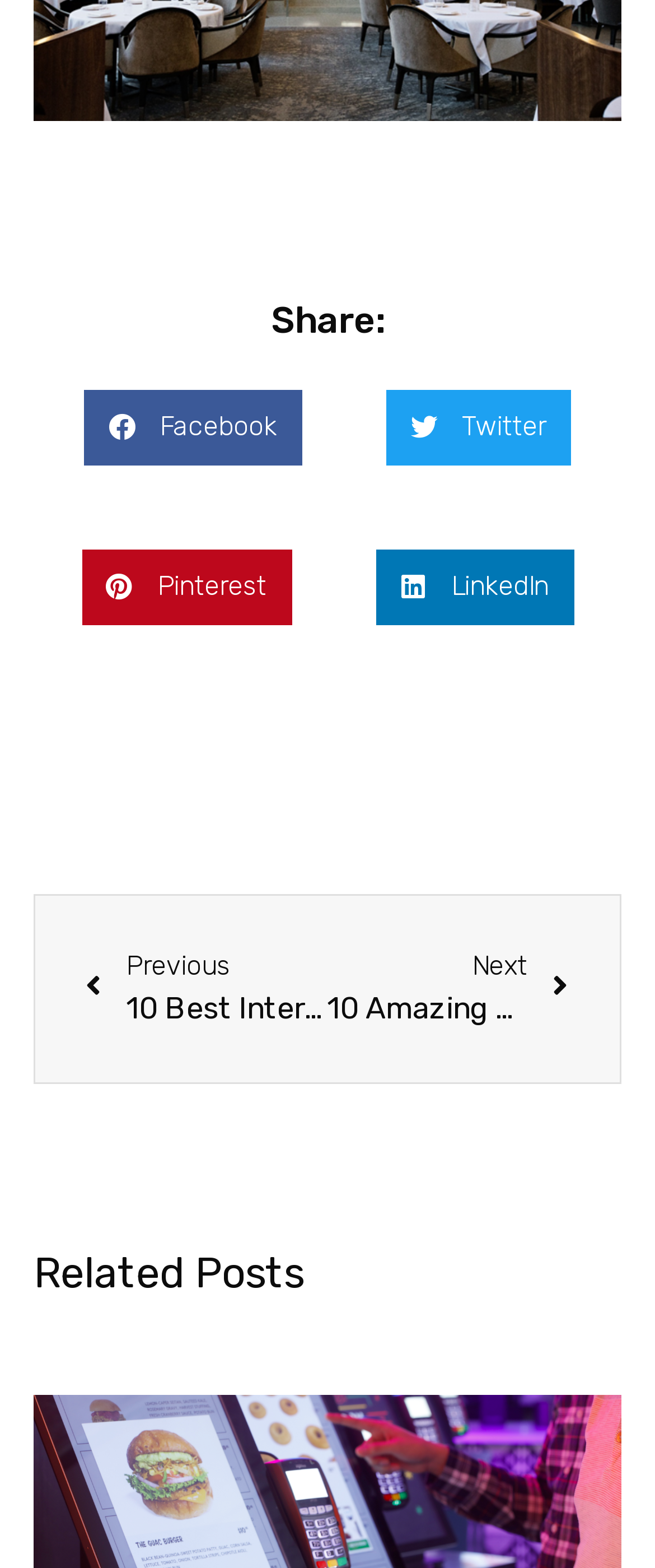Provide a thorough and detailed response to the question by examining the image: 
What is the text of the previous link?

I looked at the link elements on the webpage and found the previous link, which has the text 'Prev Previous 10 Best International Hotels for Avid Jetsetters'.